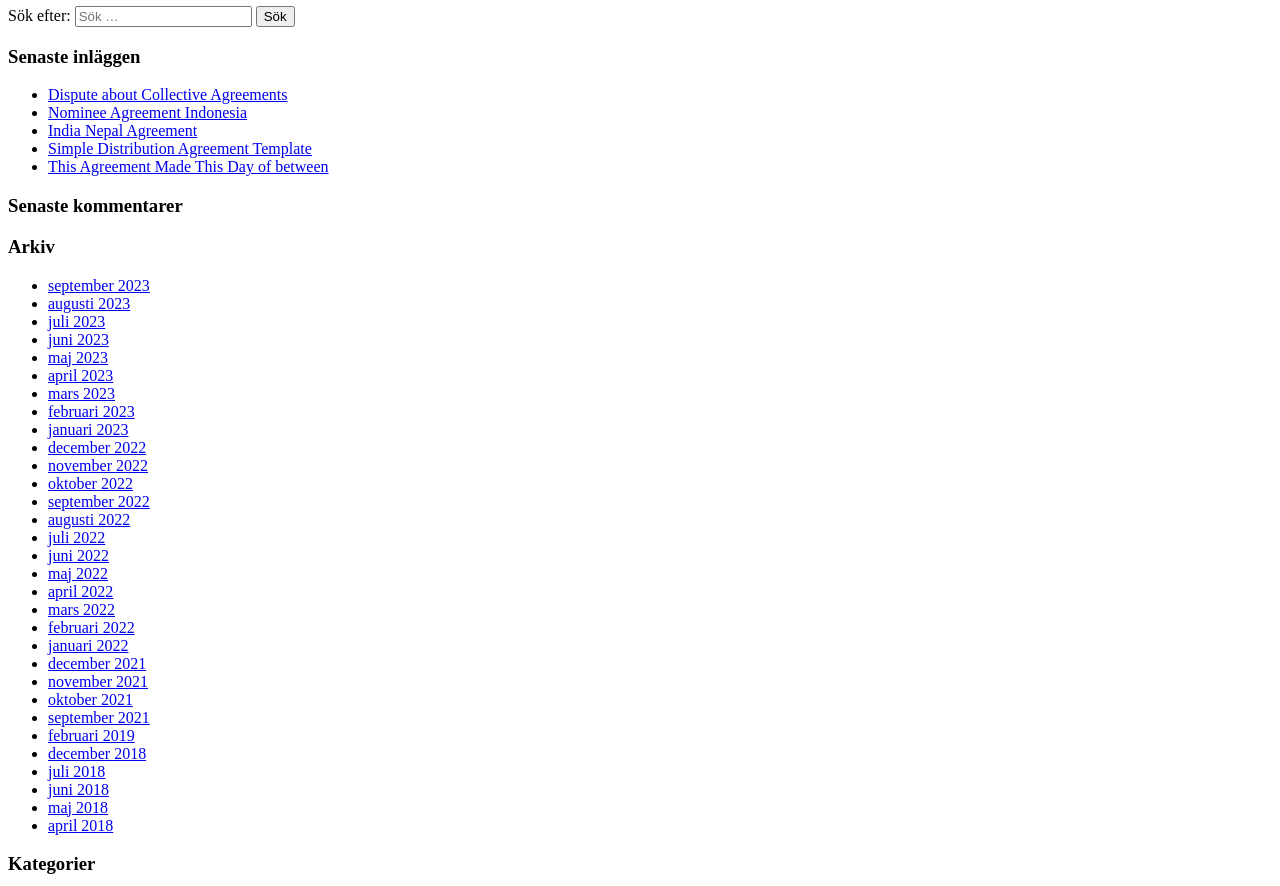Using the description "Credits", predict the bounding box of the relevant HTML element.

None